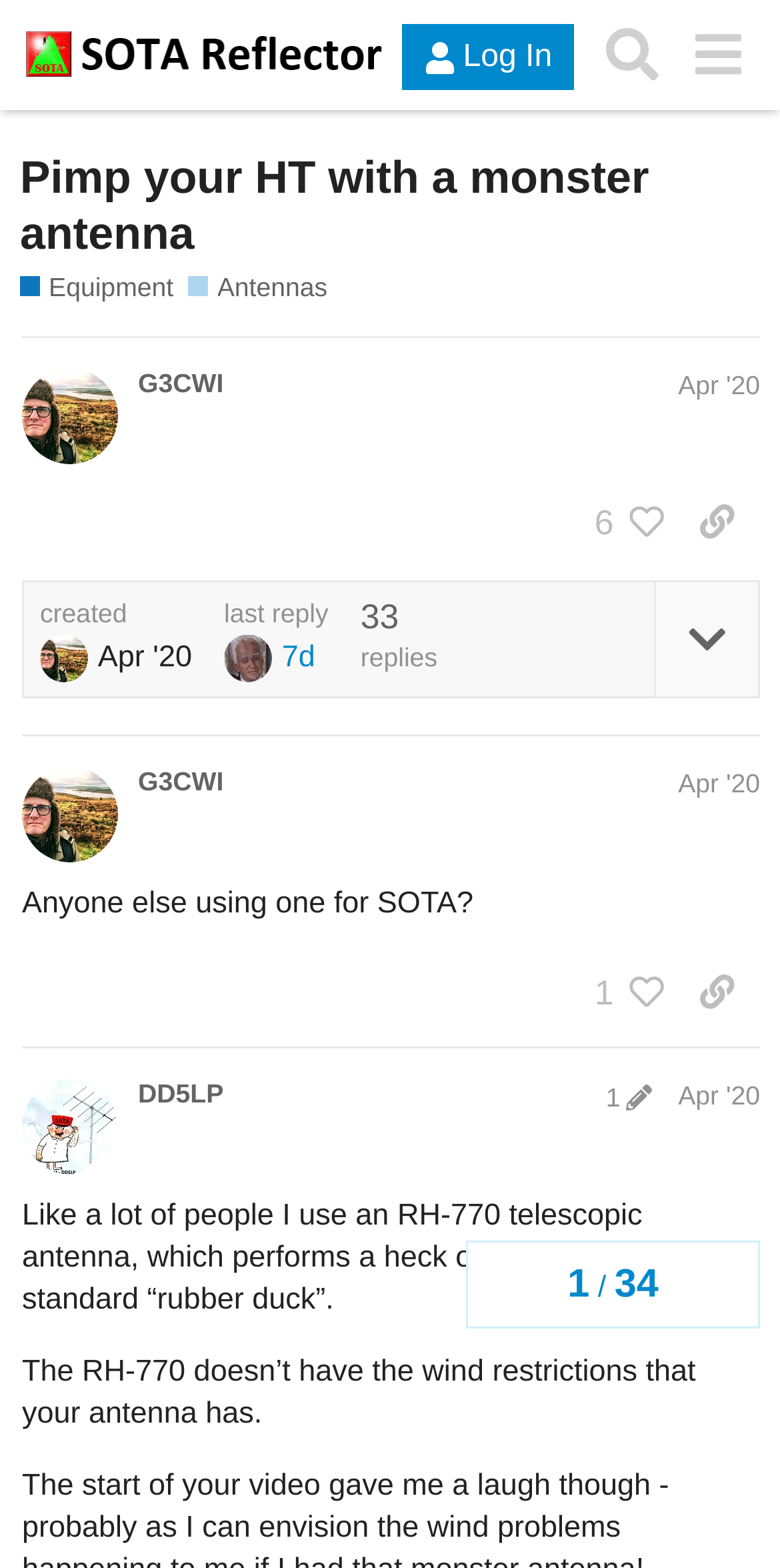Answer the question below using just one word or a short phrase: 
What is the topic of the discussion?

Equipment and Antennas